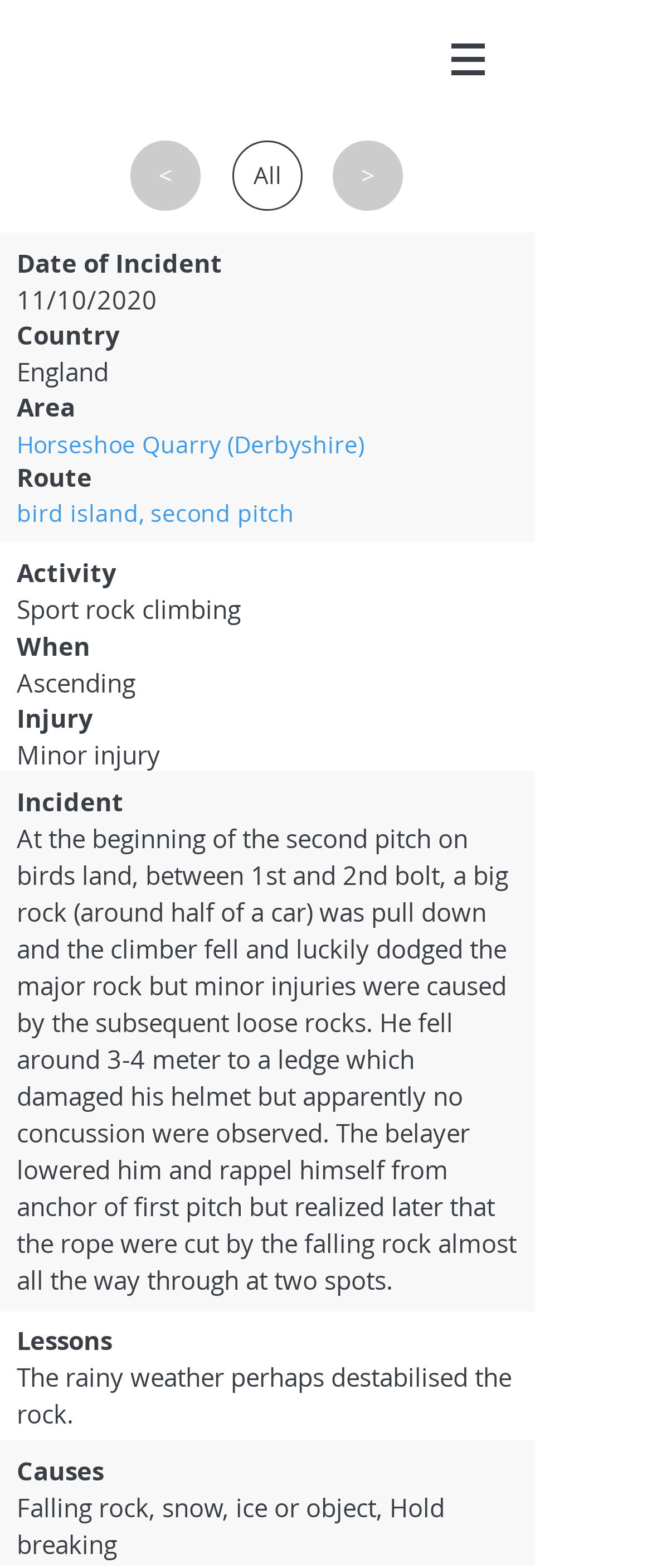Find the bounding box coordinates for the HTML element described in this sentence: "bird island, second pitch". Provide the coordinates as four float numbers between 0 and 1, in the format [left, top, right, bottom].

[0.026, 0.317, 0.795, 0.338]